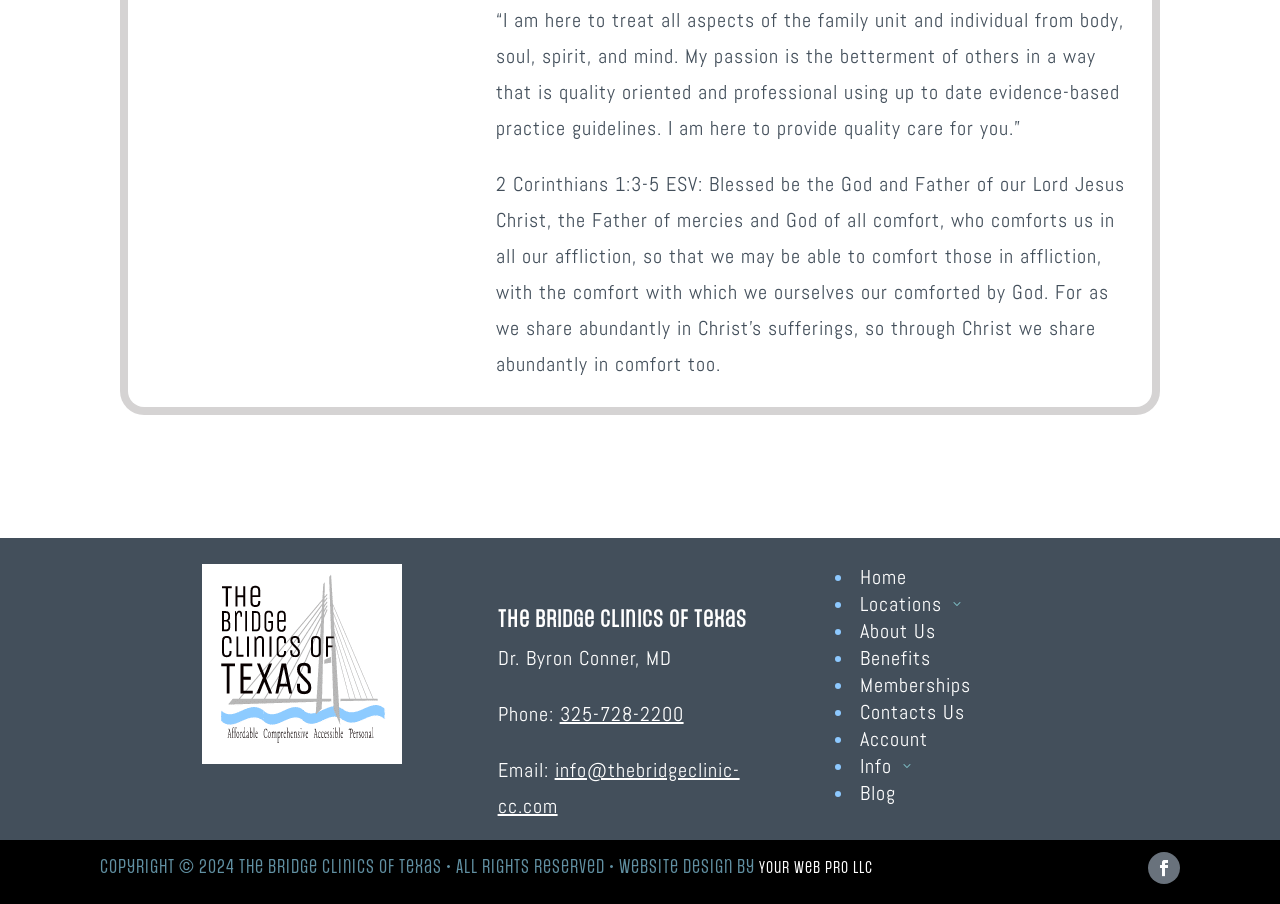Specify the bounding box coordinates of the area to click in order to execute this command: 'view About page'. The coordinates should consist of four float numbers ranging from 0 to 1, and should be formatted as [left, top, right, bottom].

None